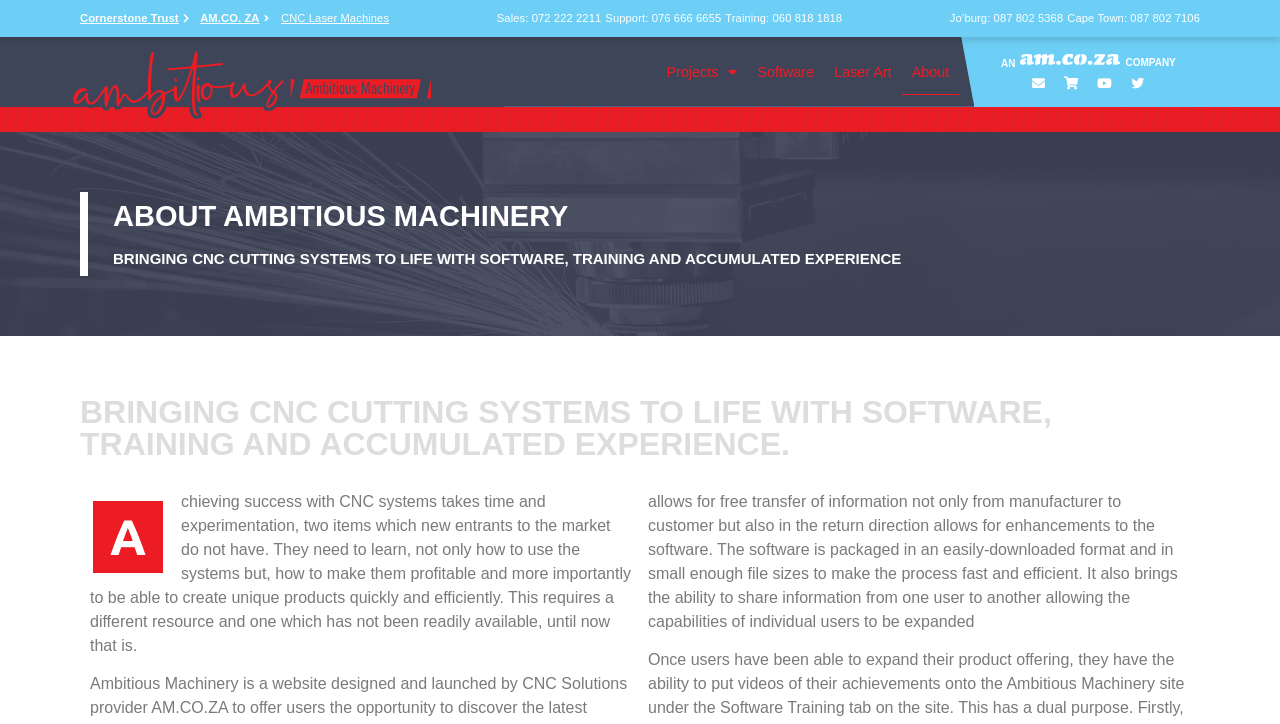Can you find the bounding box coordinates for the element to click on to achieve the instruction: "Watch videos on Youtube"?

[0.853, 0.098, 0.873, 0.134]